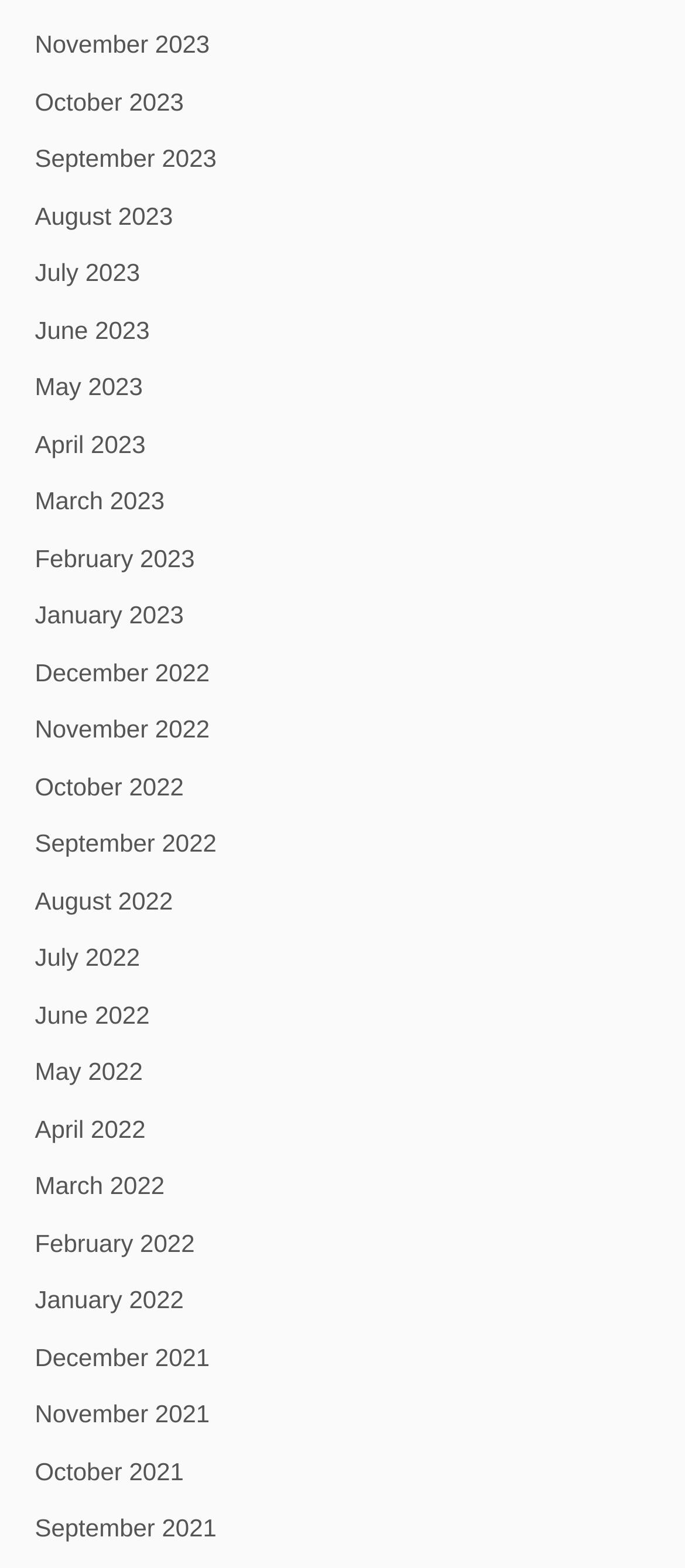Determine the bounding box coordinates of the clickable element to achieve the following action: 'View January 2022'. Provide the coordinates as four float values between 0 and 1, formatted as [left, top, right, bottom].

[0.051, 0.82, 0.268, 0.843]